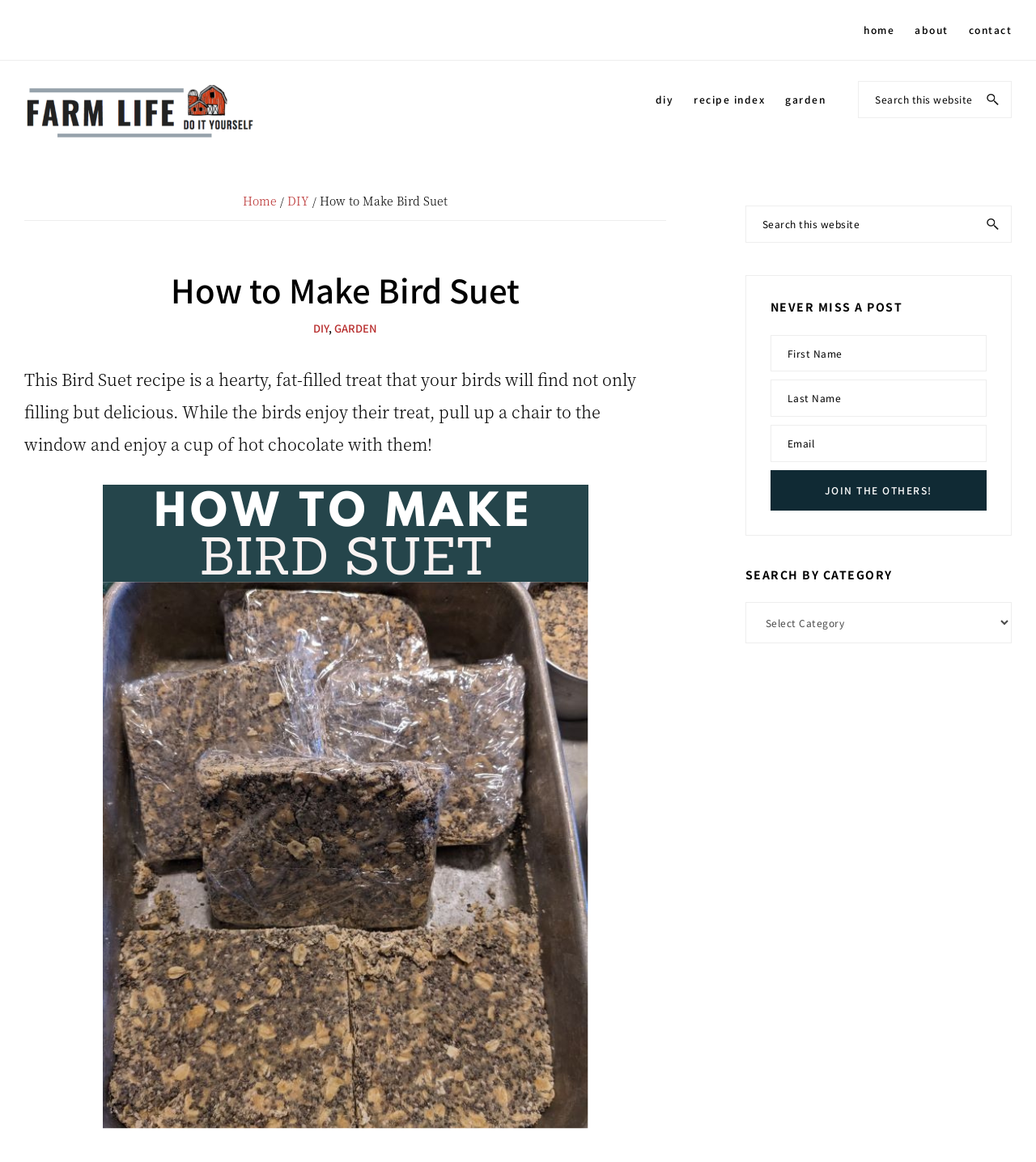What is the purpose of the search box?
Look at the screenshot and respond with a single word or phrase.

Search this website